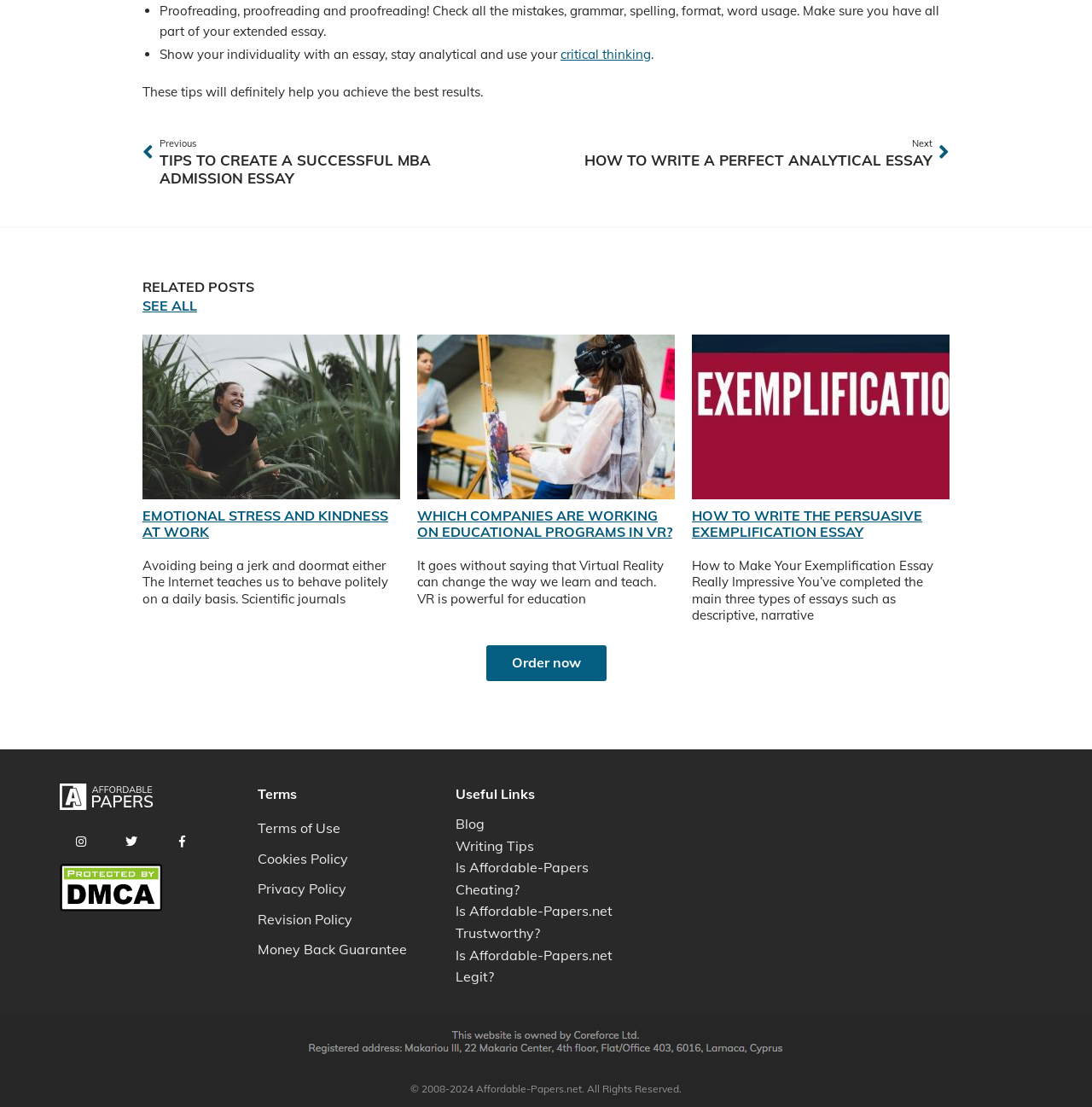Specify the bounding box coordinates of the element's region that should be clicked to achieve the following instruction: "Visit the GOVERNMENT page". The bounding box coordinates consist of four float numbers between 0 and 1, in the format [left, top, right, bottom].

None